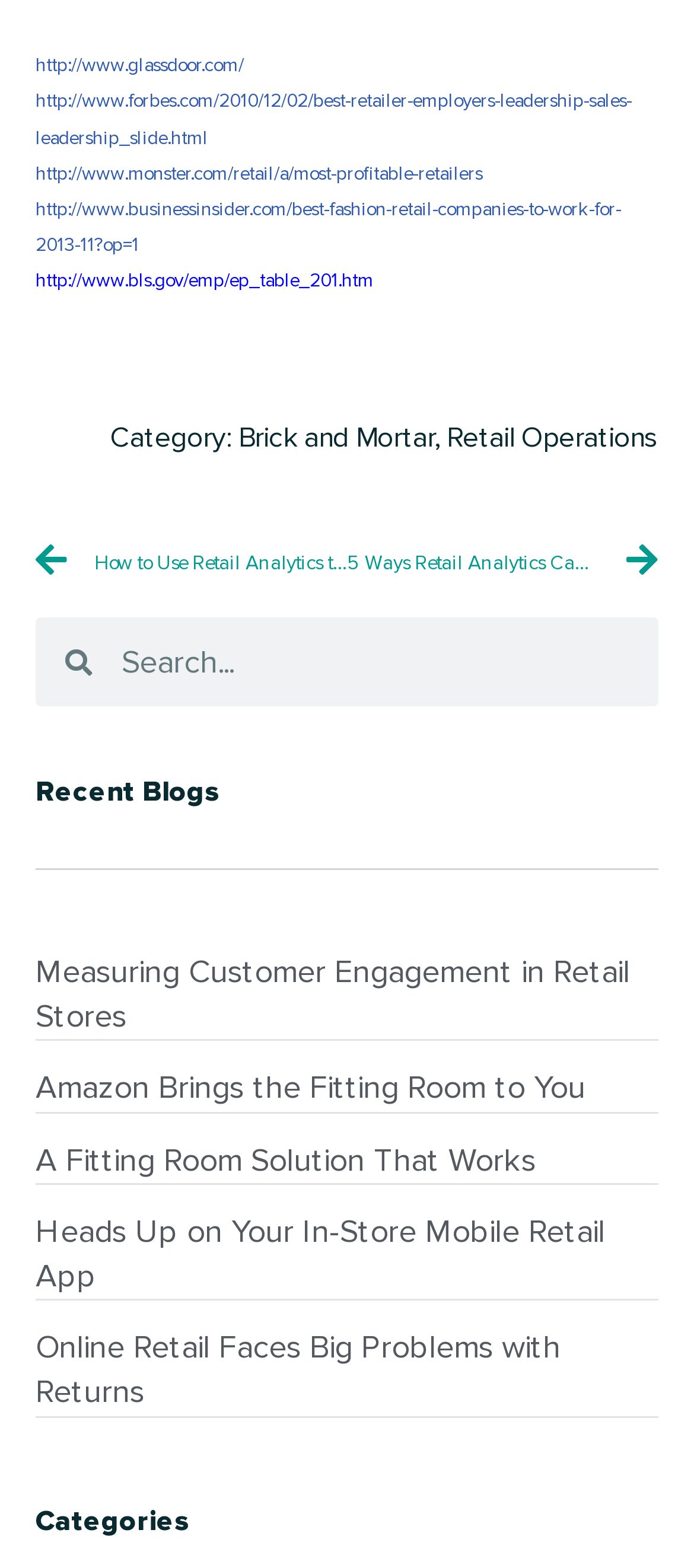Provide a one-word or one-phrase answer to the question:
What is the topic of the 'Recent Blogs' section?

Retail-related blogs